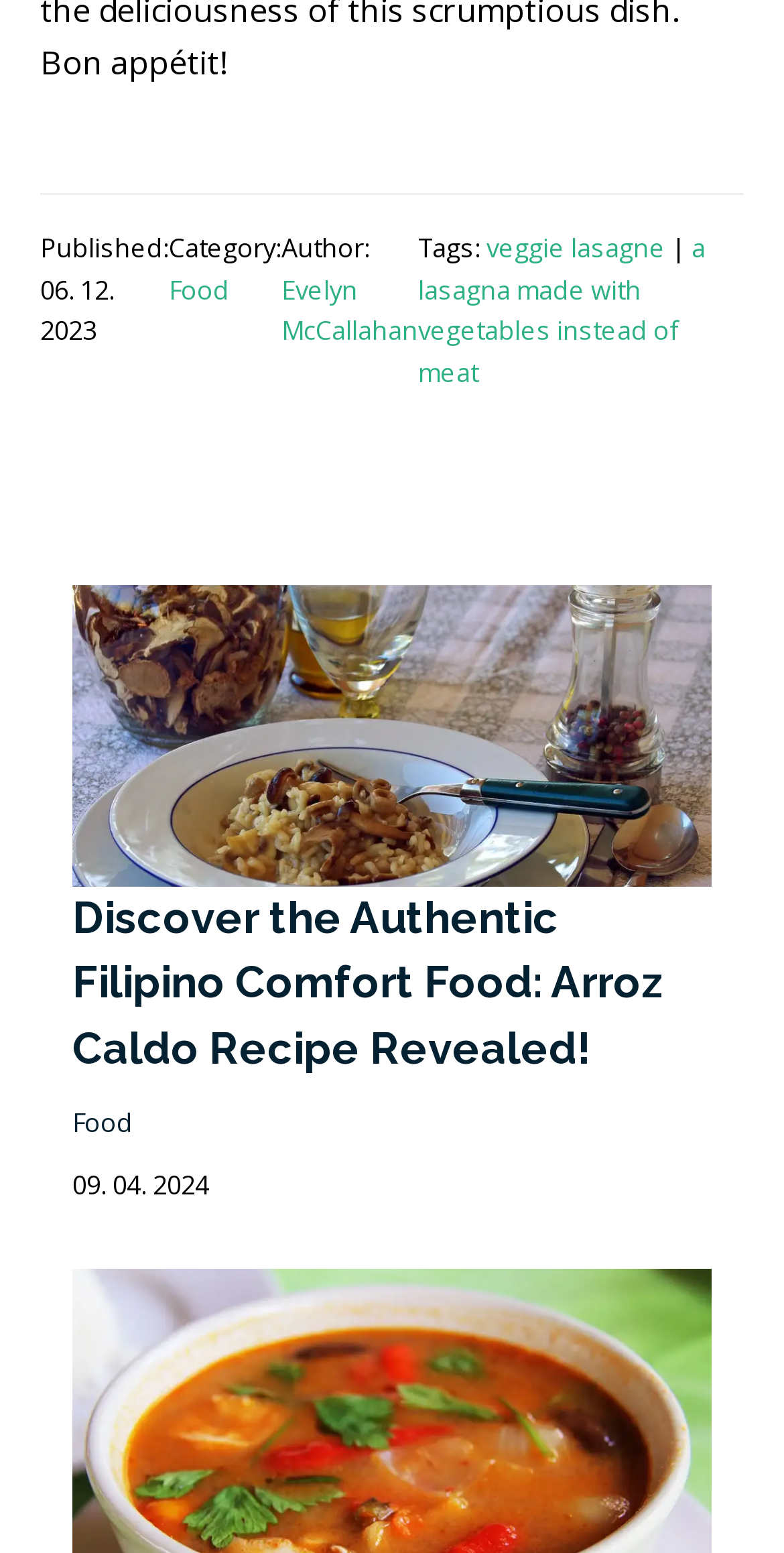Find the bounding box coordinates for the element described here: "Evelyn McCallahan".

[0.359, 0.174, 0.533, 0.224]